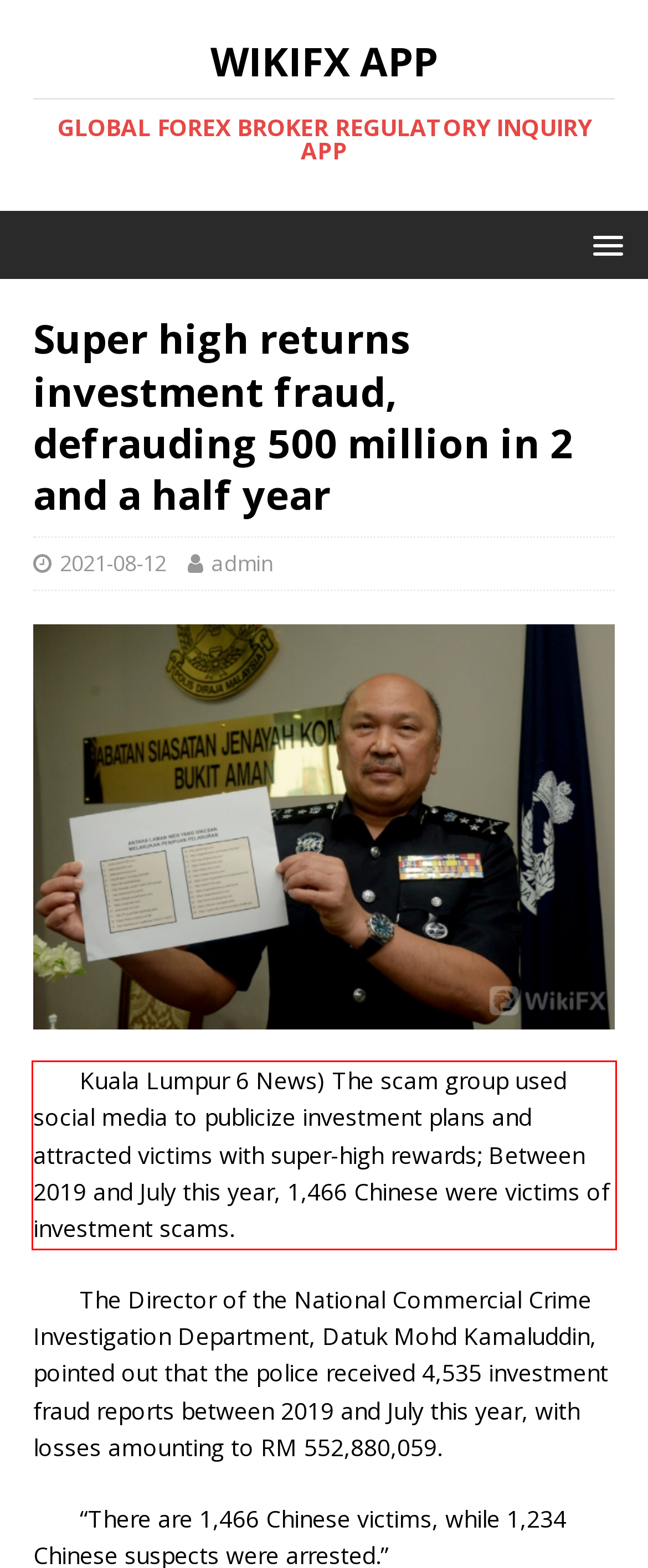You are given a screenshot with a red rectangle. Identify and extract the text within this red bounding box using OCR.

Kuala Lumpur 6 News) The scam group used social media to publicize investment plans and attracted victims with super-high rewards; Between 2019 and July this year, 1,466 Chinese were victims of investment scams.